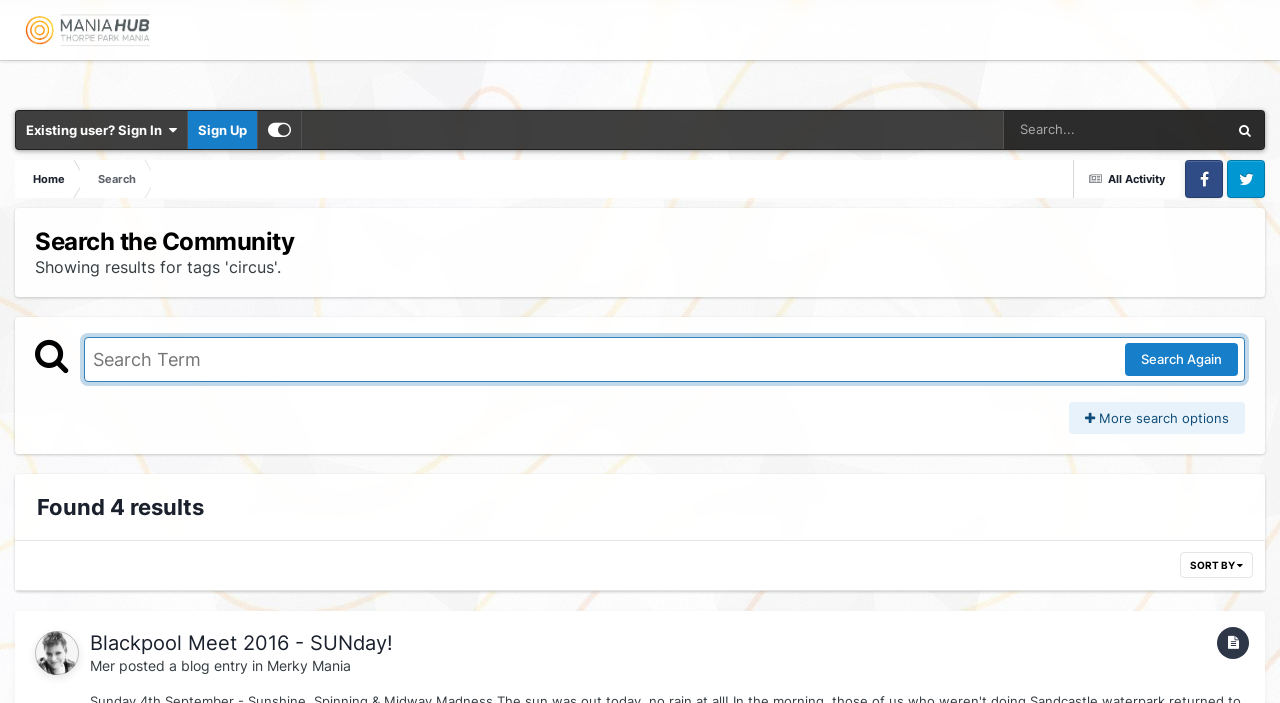What is the name of the blog entry author?
Kindly answer the question with as much detail as you can.

I found the answer by looking at the blog entry section, where it says 'Mer posted a blog entry in...' which indicates that Mer is the author of the blog entry.